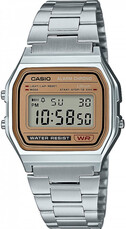Please respond to the question with a concise word or phrase:
What is the water resistance rating of the watch?

30 meters